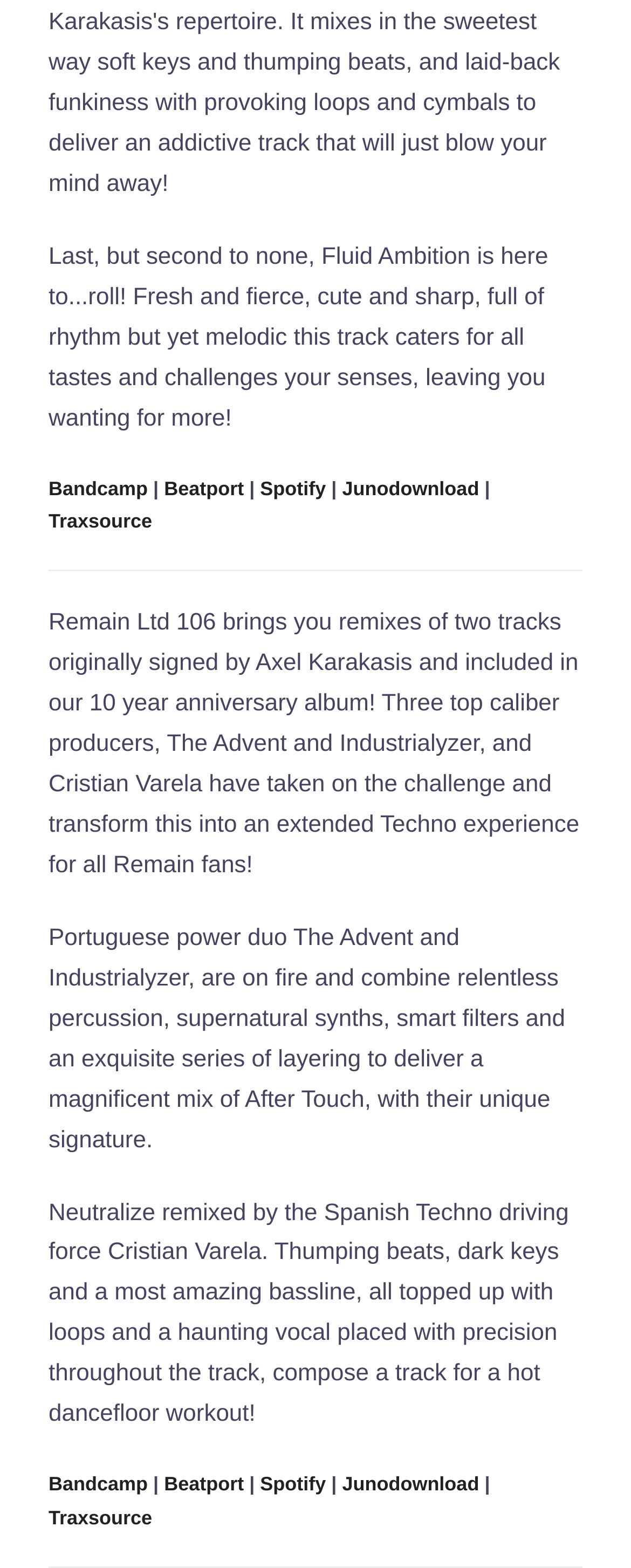Respond with a single word or phrase to the following question:
What is the name of the track remixed by Cristian Varela?

Neutralize